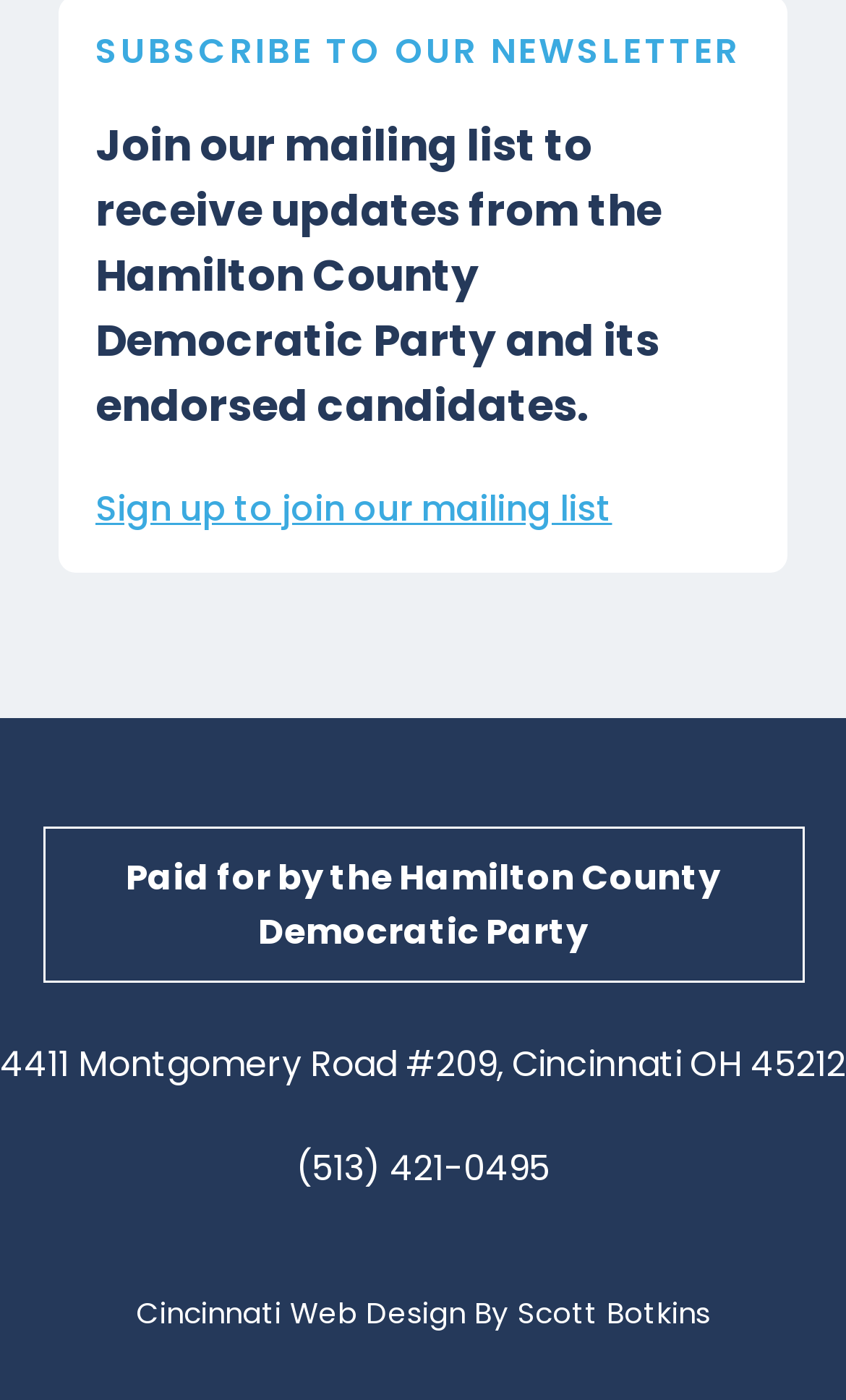Answer the following query with a single word or phrase:
What is the name of the party behind the website?

Hamilton County Democratic Party